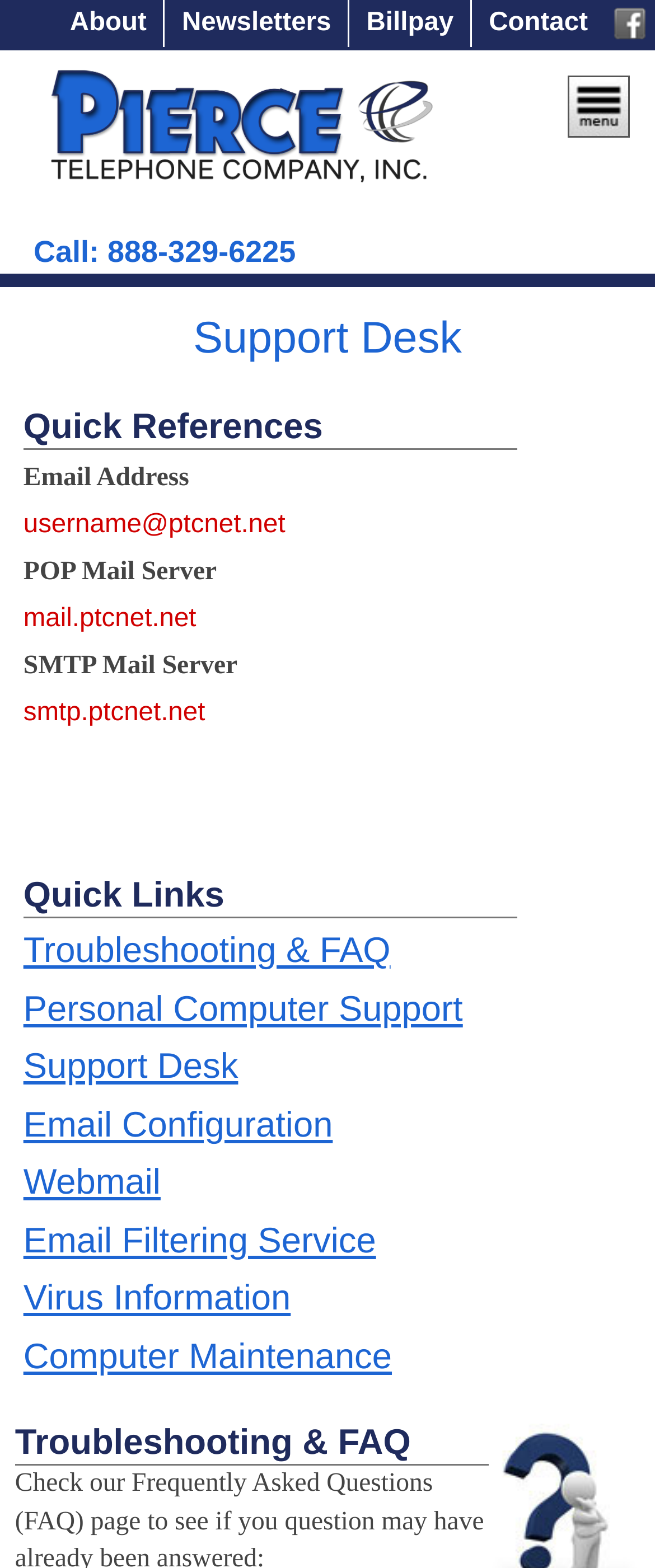Pinpoint the bounding box coordinates for the area that should be clicked to perform the following instruction: "Read the article about Risks of Cocaine Use And Its Aspects".

None